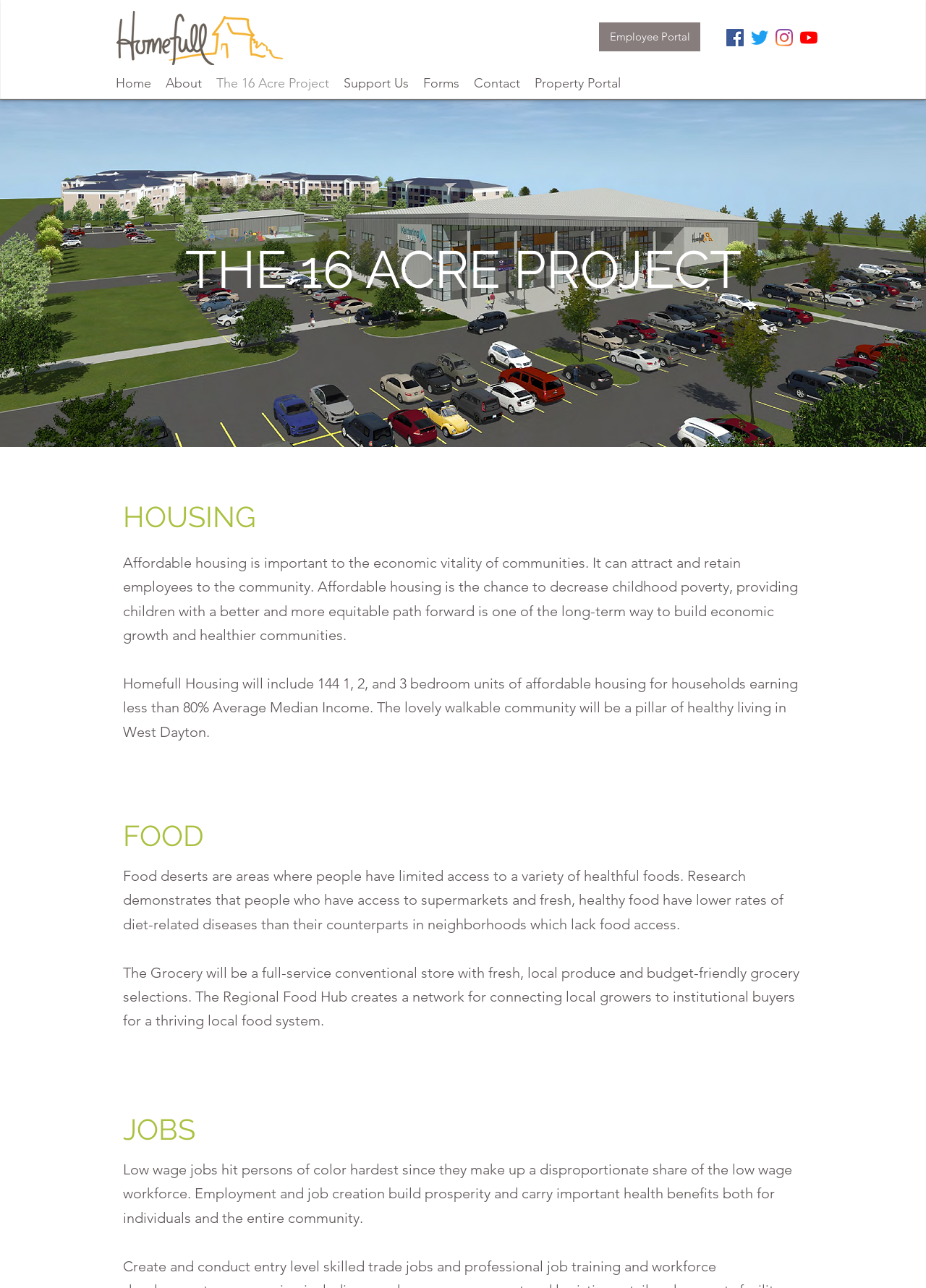Using the element description: "Facebook", determine the bounding box coordinates. The coordinates should be in the format [left, top, right, bottom], with values between 0 and 1.

None